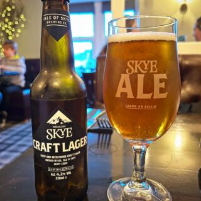Paint a vivid picture of the image with your description.

The image showcases a bottle of "Isle of Skye Craft Lager" alongside a glass of the same brew, prominently displayed on a dark tabletop. The amber lager in the glass gleams under the soft lighting of the venue, highlighting its rich color and foamy head. The bottle features a sleek black label with white lettering, clearly marking it as "SKYE CRAFT LAGER," with a mountain graphic representing the Isle of Skye. Meanwhile, the glass bears the inscription "SKYE ALE," reinforcing the brand's identity. The background indicates a cozy setting, likely in a pub or brewery, hinting at a social atmosphere as patrons can be seen enjoying their time. This scene perfectly encapsulates the experience of savoring a high-quality craft lager in a welcoming environment.